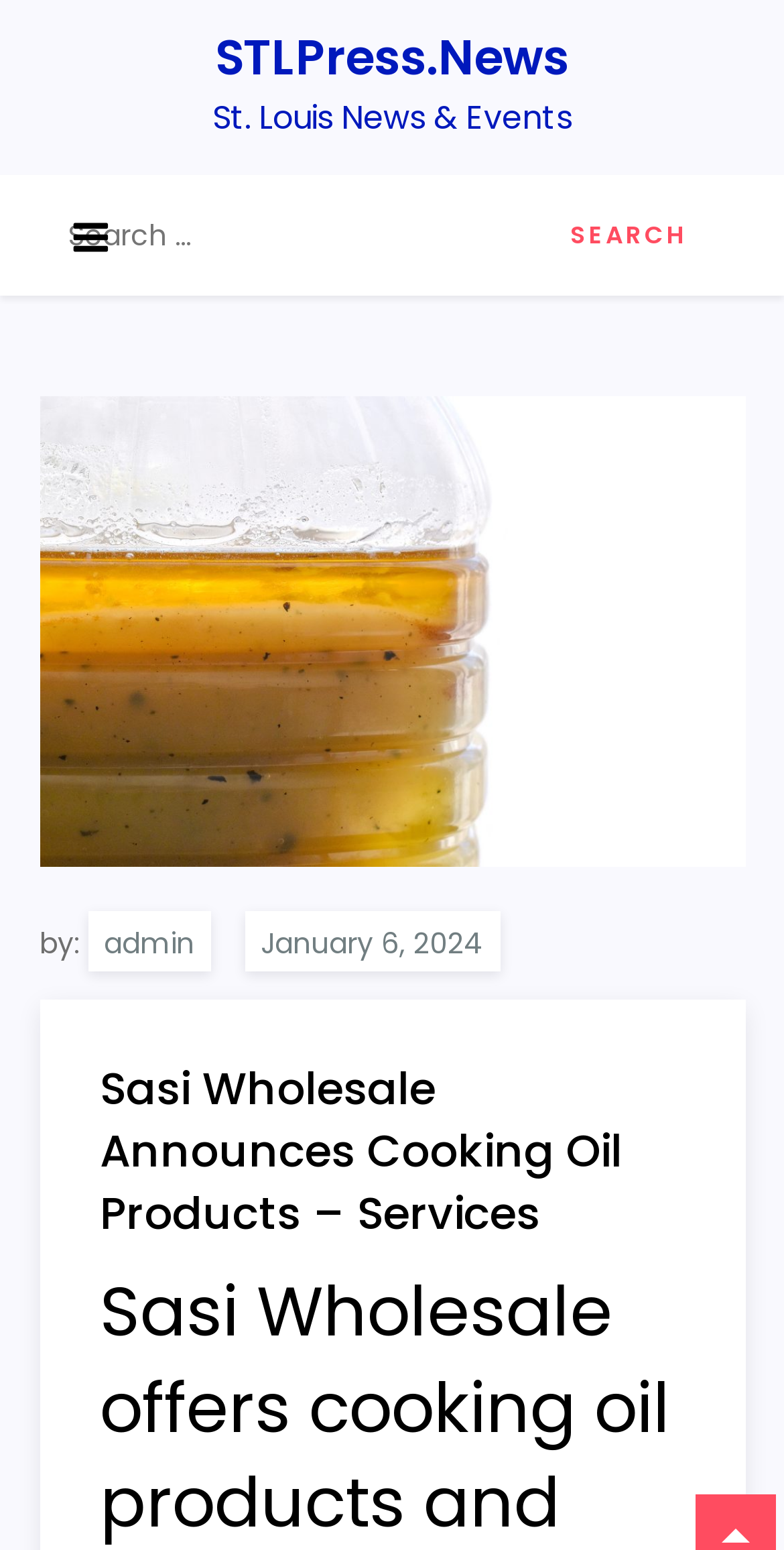Calculate the bounding box coordinates of the UI element given the description: "parent_node: Search for: value="Search"".

[0.682, 0.113, 0.923, 0.19]